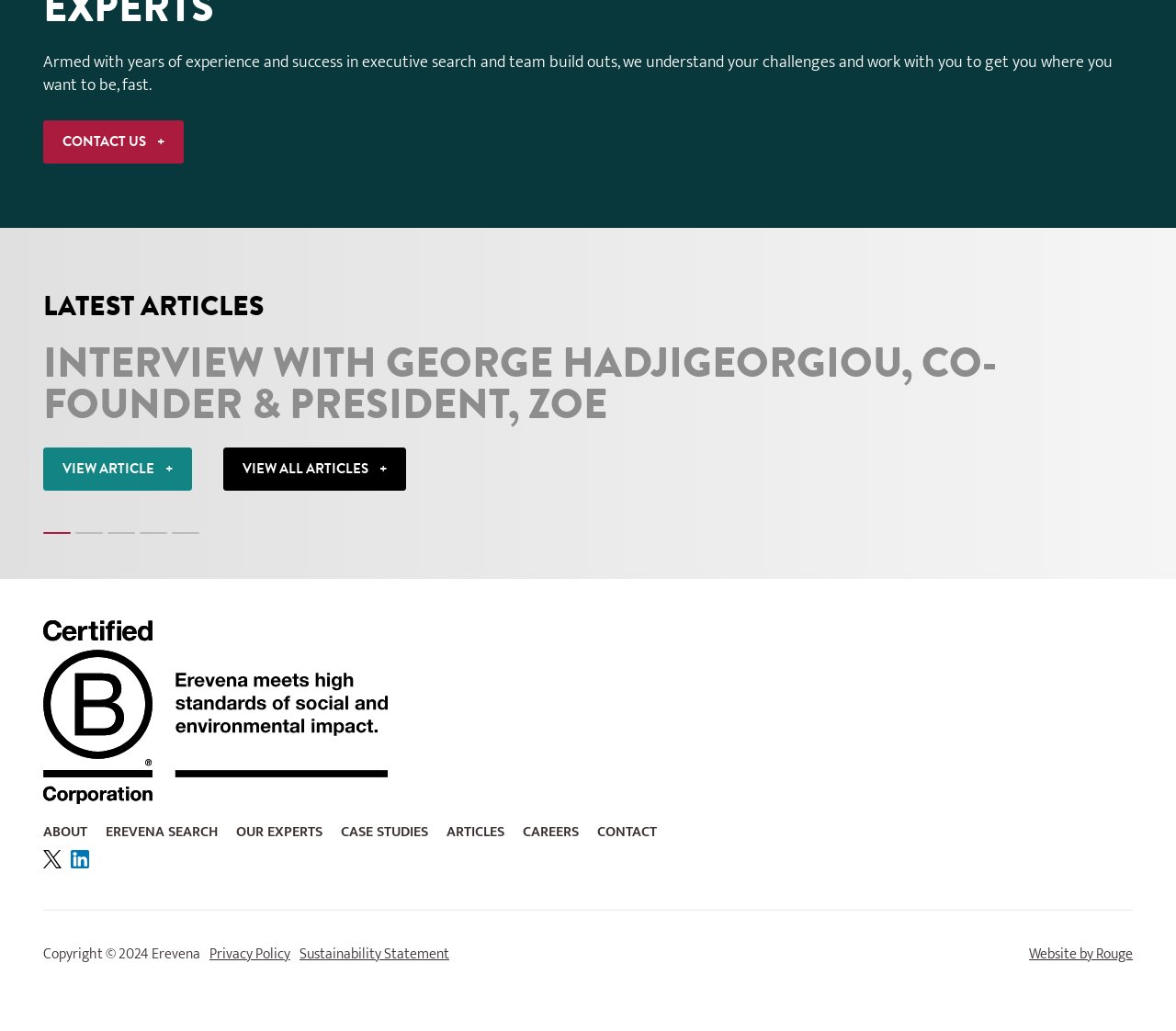Please identify the bounding box coordinates of the region to click in order to complete the given instruction: "Go to the about page". The coordinates should be four float numbers between 0 and 1, i.e., [left, top, right, bottom].

[0.037, 0.795, 0.074, 0.819]